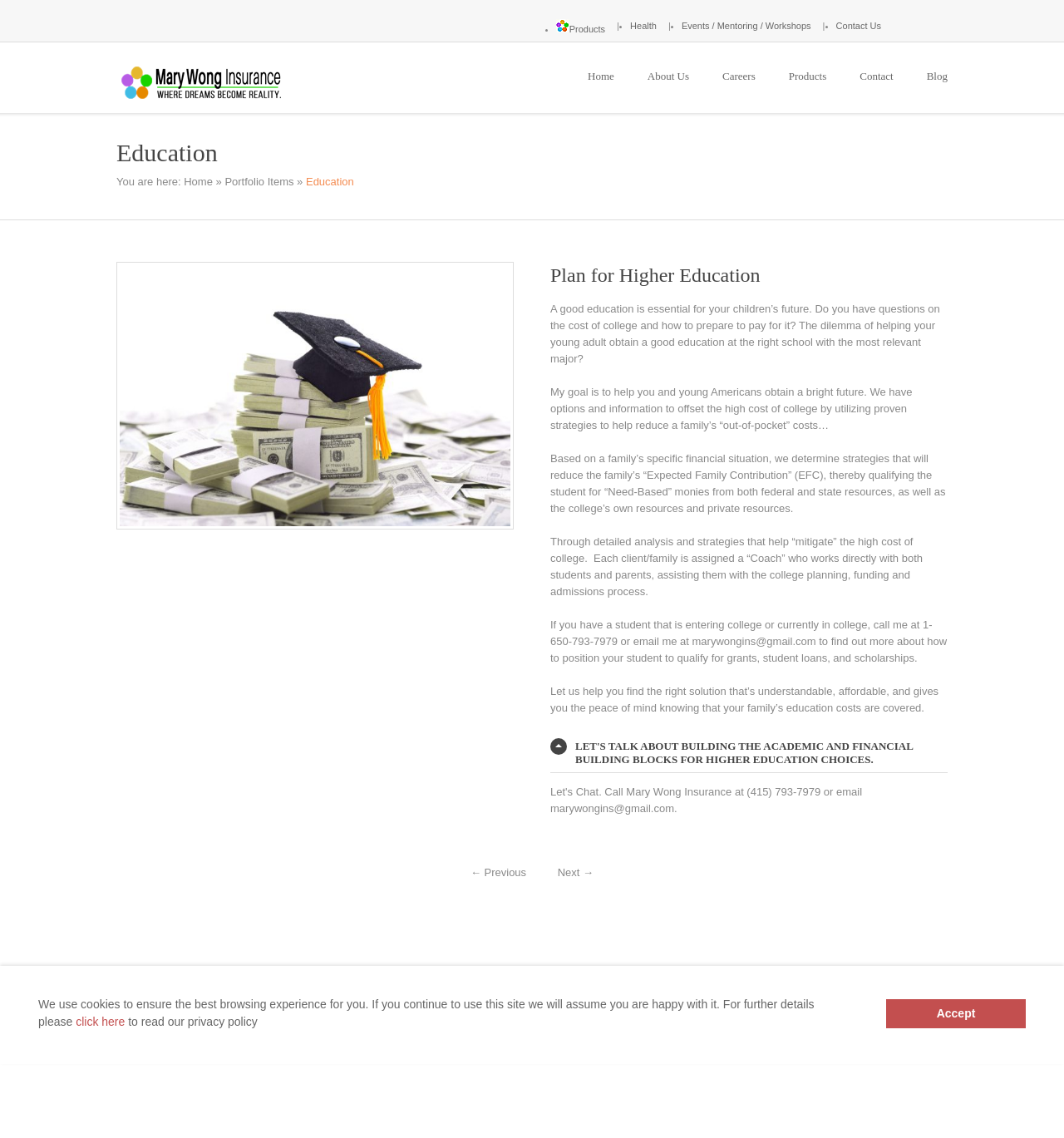Bounding box coordinates are given in the format (top-left x, top-left y, bottom-right x, bottom-right y). All values should be floating point numbers between 0 and 1. Provide the bounding box coordinate for the UI element described as: Life Insurance

[0.73, 0.143, 0.878, 0.168]